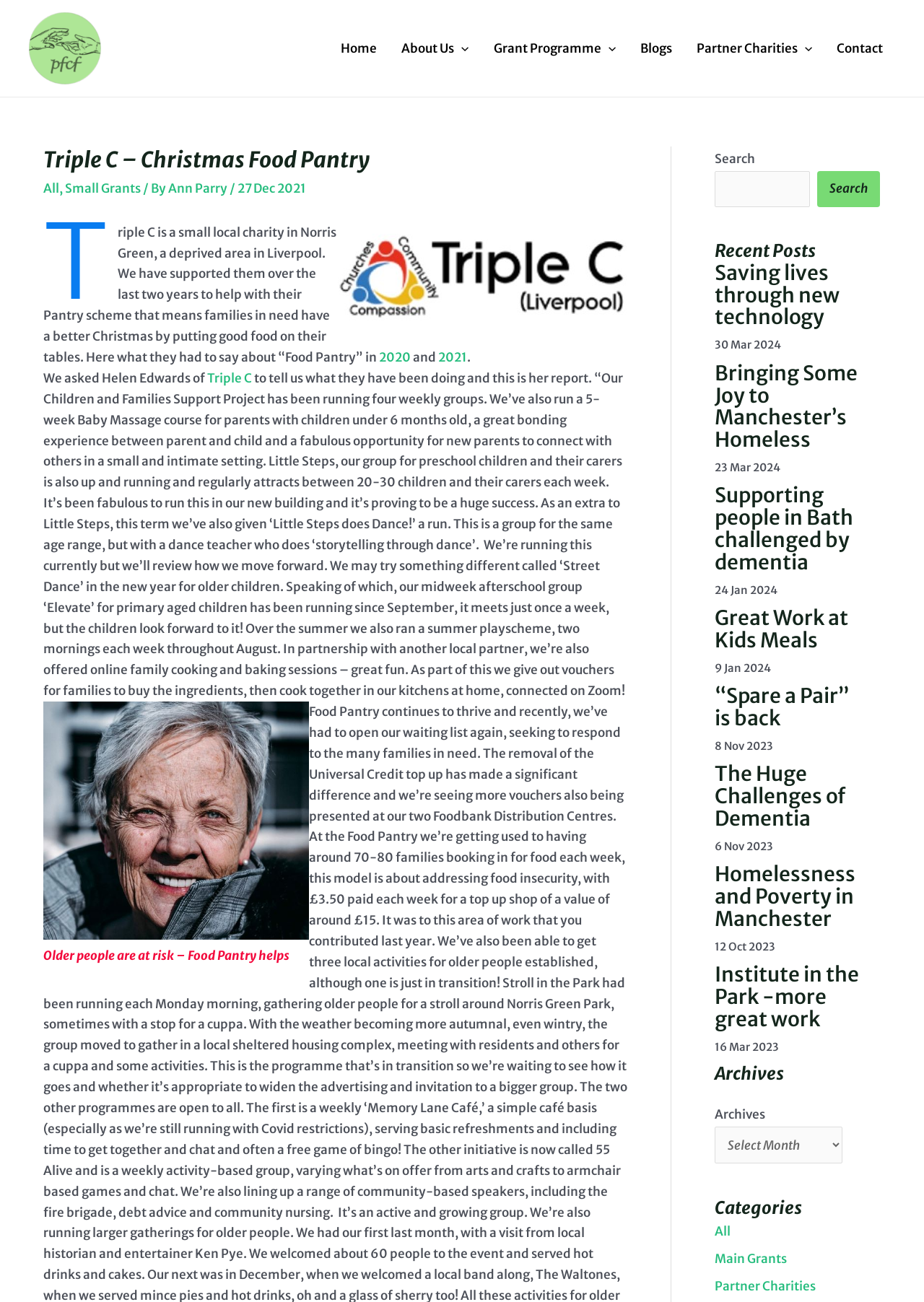Mark the bounding box of the element that matches the following description: "All".

[0.047, 0.139, 0.064, 0.151]